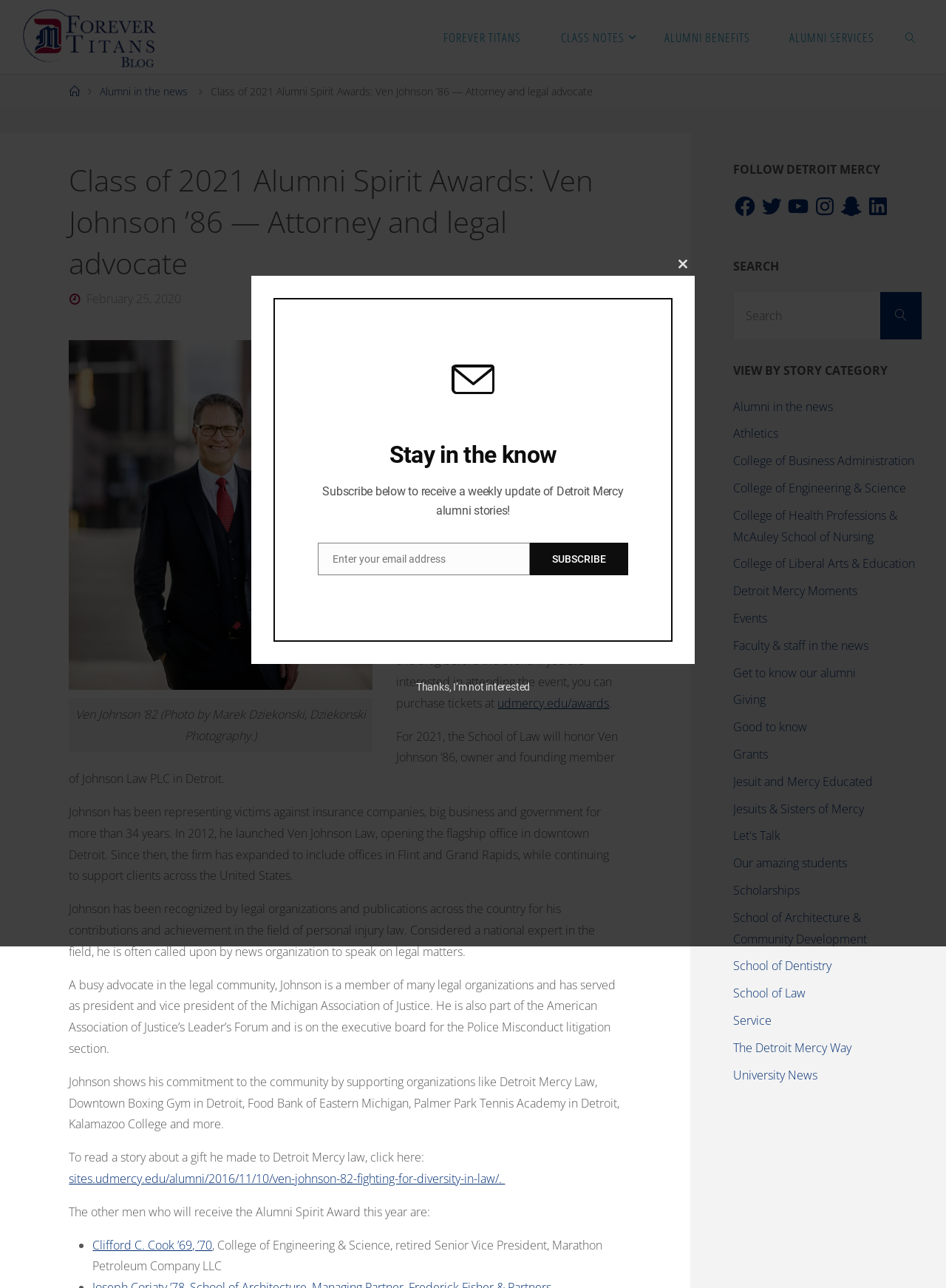Describe all the significant parts and information present on the webpage.

This webpage is about the University of Detroit Mercy's Alumni Spirit Awards, specifically honoring Ven Johnson '86, an attorney and legal advocate. At the top of the page, there is a navigation menu with links to various sections of the website, including "FOREVER TITANS", "CLASS NOTES", "ALUMNI BENEFITS", and "ALUMNI SERVICES". Below the navigation menu, there is a link to the university's home page and another link to "Alumni in the news".

The main content of the page is divided into sections. The first section has a heading "Class of 2021 Alumni Spirit Awards: Ven Johnson ’86 — Attorney and legal advocate" and a subheading "Date: February 25, 2020". Below the heading, there is an image of Ven Johnson with a caption describing the photo.

The next section describes the Alumni Spirit Awards, explaining that the university chooses an alumnus from each college or school to honor for their excellence in their profession, leadership, and service to the community. This year, seven honorees will be celebrated at a special ceremony.

The following section focuses on Ven Johnson, describing his career as an attorney and his achievements in the field of personal injury law. It also mentions his commitment to the community, supporting various organizations.

The page also lists the other men who will receive the Alumni Spirit Award this year, with links to their names and a brief description of their achievements.

On the right side of the page, there is a complementary section with links to the university's social media profiles, a search bar, and a list of story categories, including "Alumni in the news", "Athletics", and "College of Business Administration", among others.

At the bottom of the page, there is a link to "Back to Top" and a dialog box with a subscription form to receive weekly updates of Detroit Mercy alumni stories.